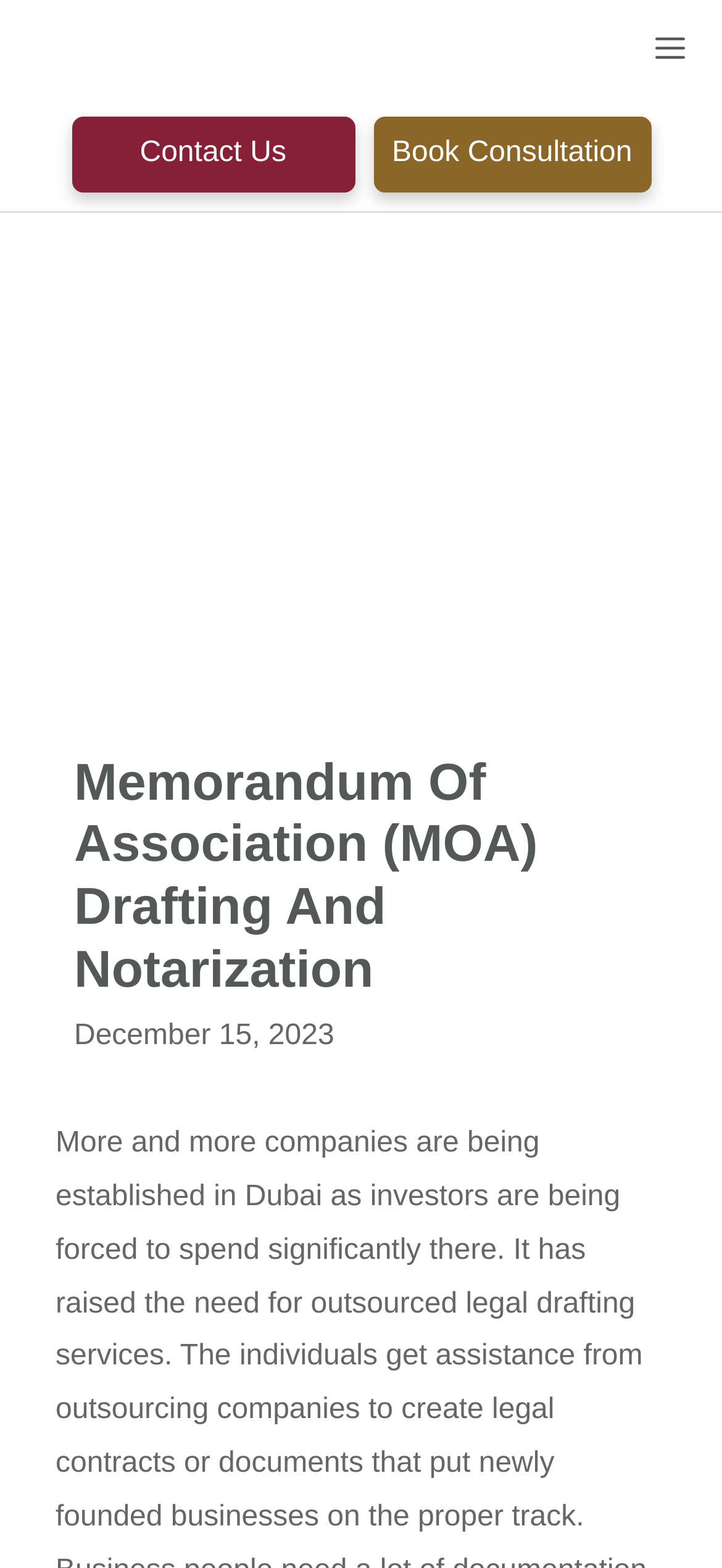What is the date shown on the webpage?
Use the image to give a comprehensive and detailed response to the question.

I found the date by looking at the time element in the header section, which contains the static text 'December 15, 2023'.